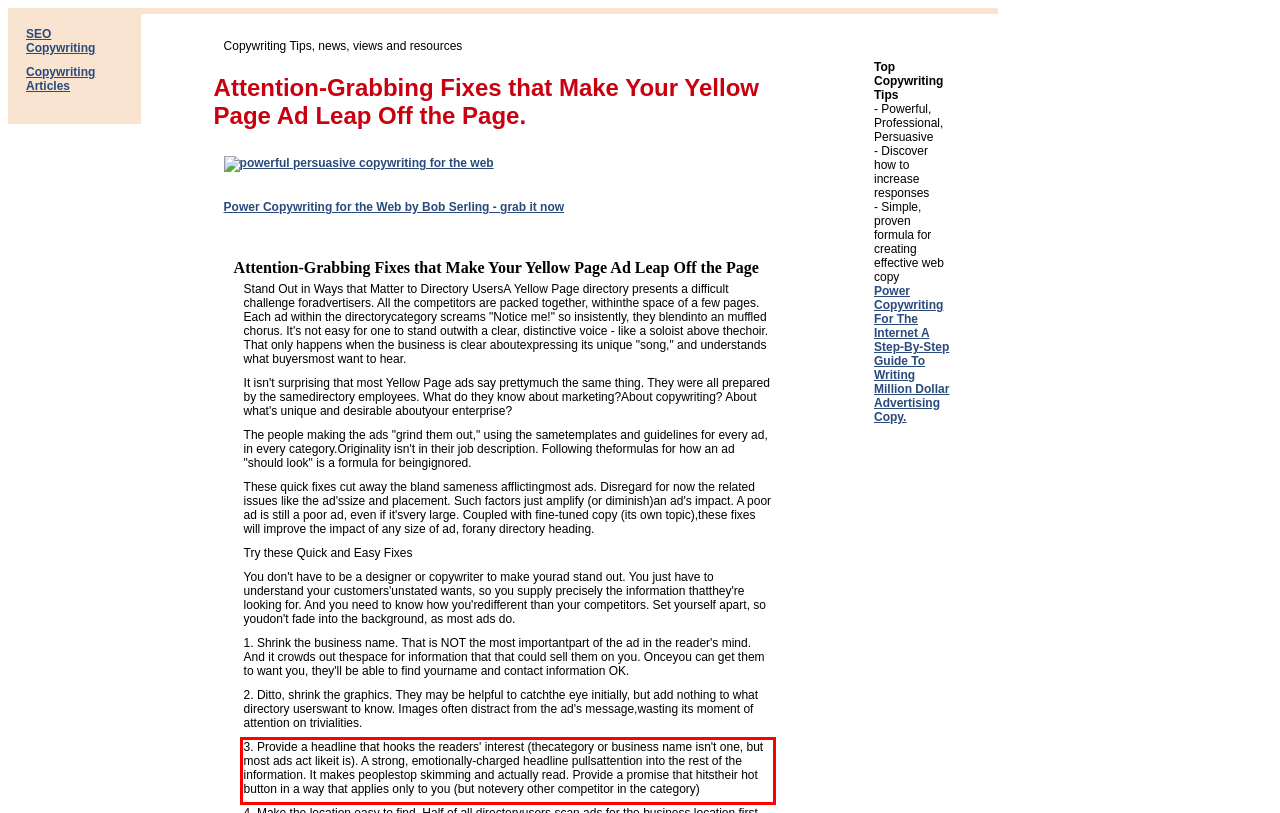Review the webpage screenshot provided, and perform OCR to extract the text from the red bounding box.

3. Provide a headline that hooks the readers' interest (thecategory or business name isn't one, but most ads act likeit is). A strong, emotionally-charged headline pullsattention into the rest of the information. It makes peoplestop skimming and actually read. Provide a promise that hitstheir hot button in a way that applies only to you (but notevery other competitor in the category)